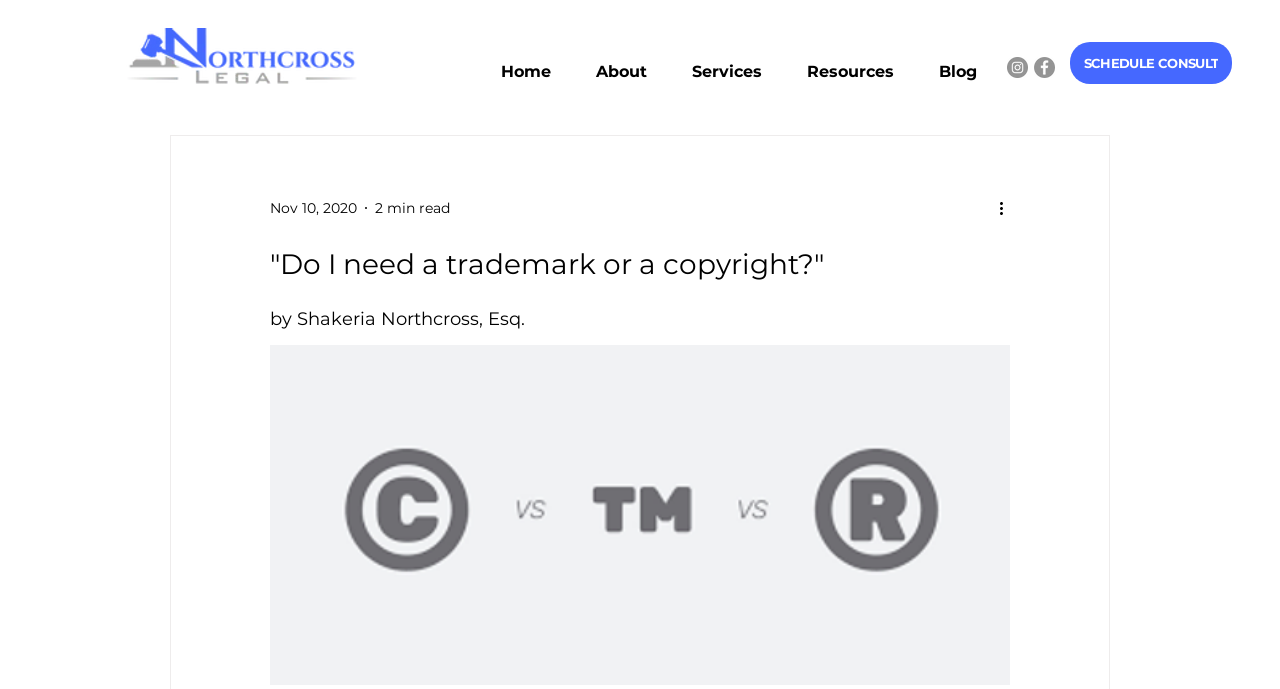Please find the bounding box coordinates for the clickable element needed to perform this instruction: "Go to Home page".

[0.373, 0.061, 0.448, 0.122]